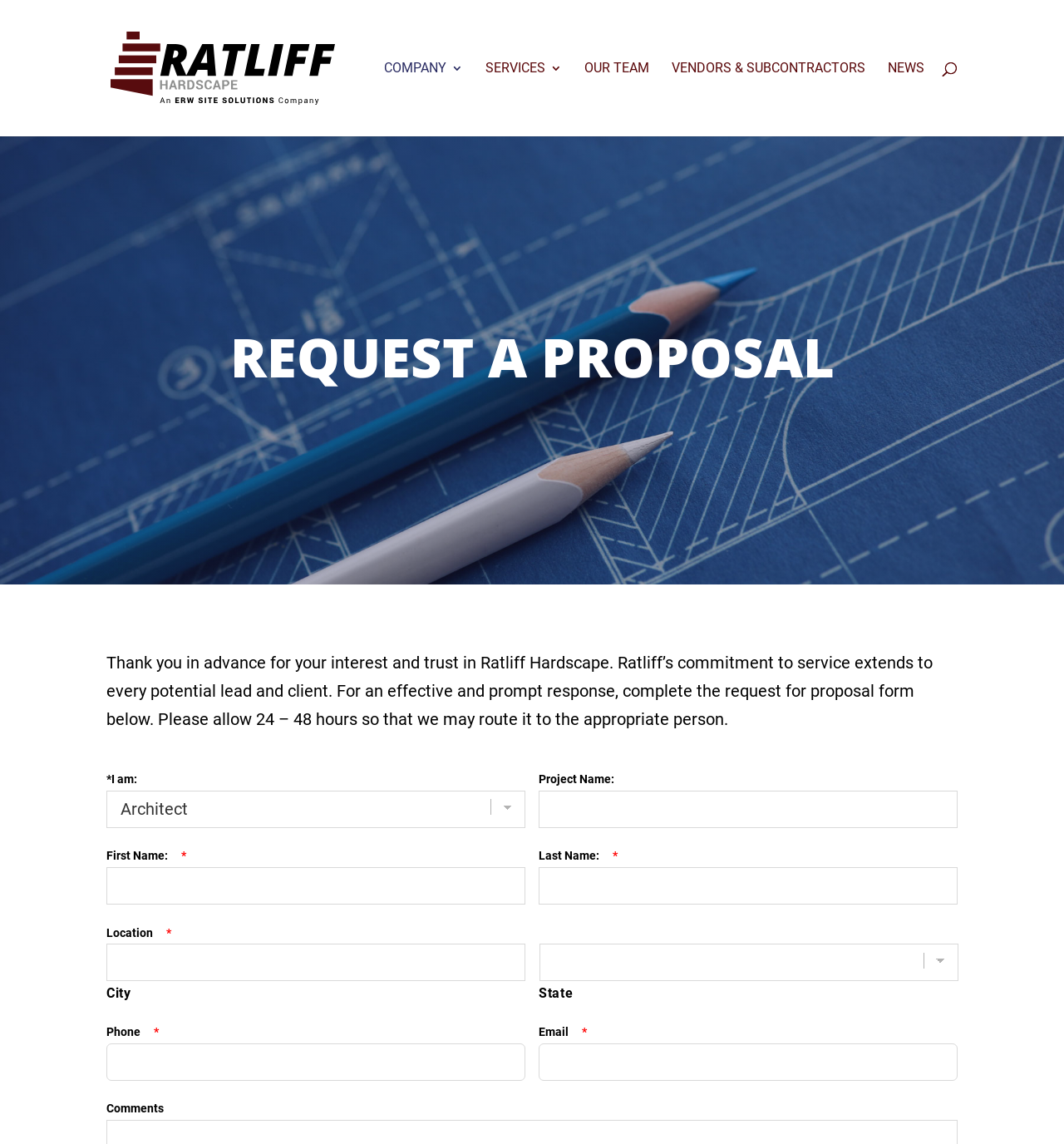Show the bounding box coordinates of the element that should be clicked to complete the task: "Select your state".

[0.507, 0.825, 0.901, 0.858]